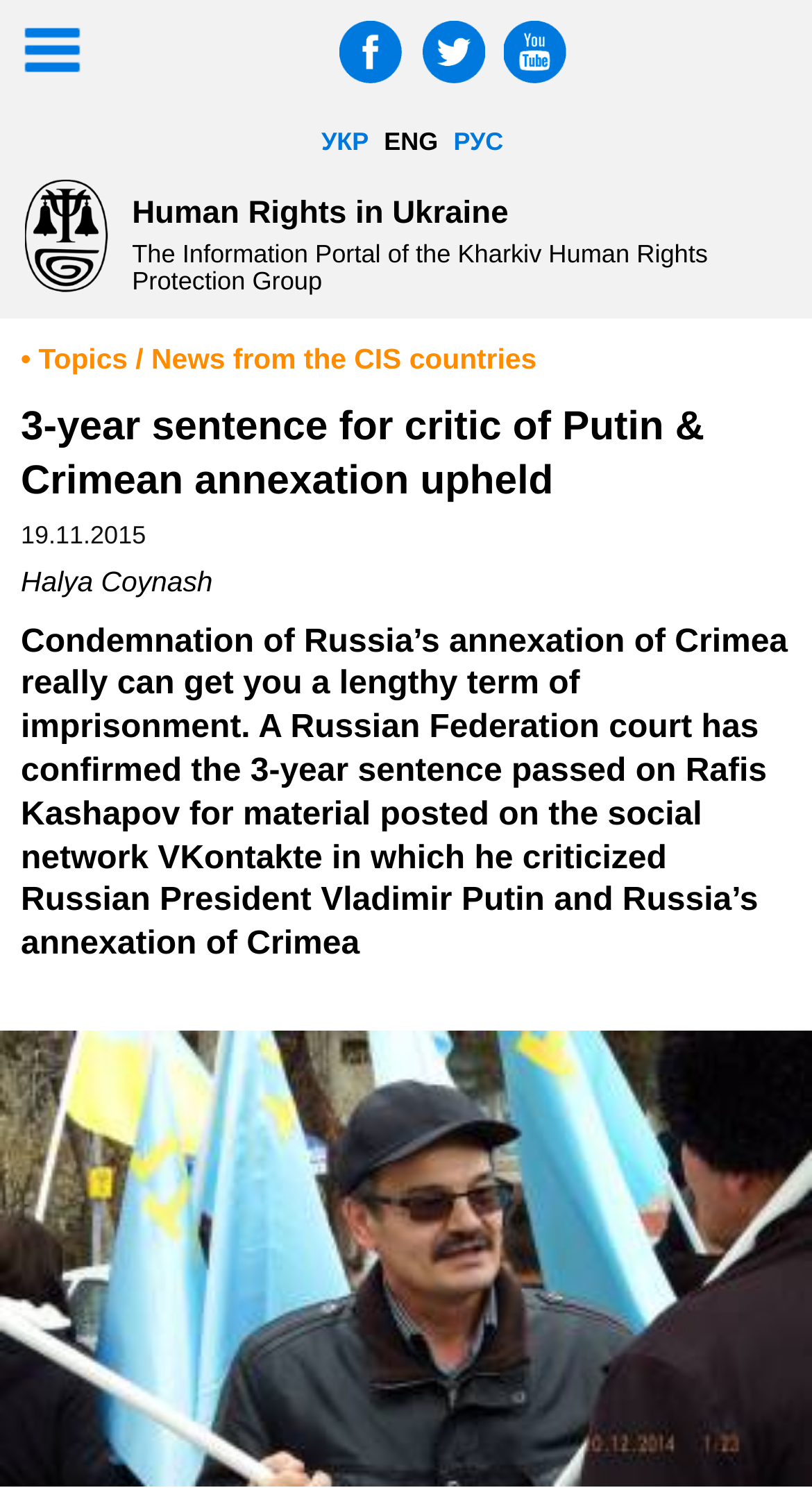What is the sentence passed on Rafis Kashapov?
By examining the image, provide a one-word or phrase answer.

3-year